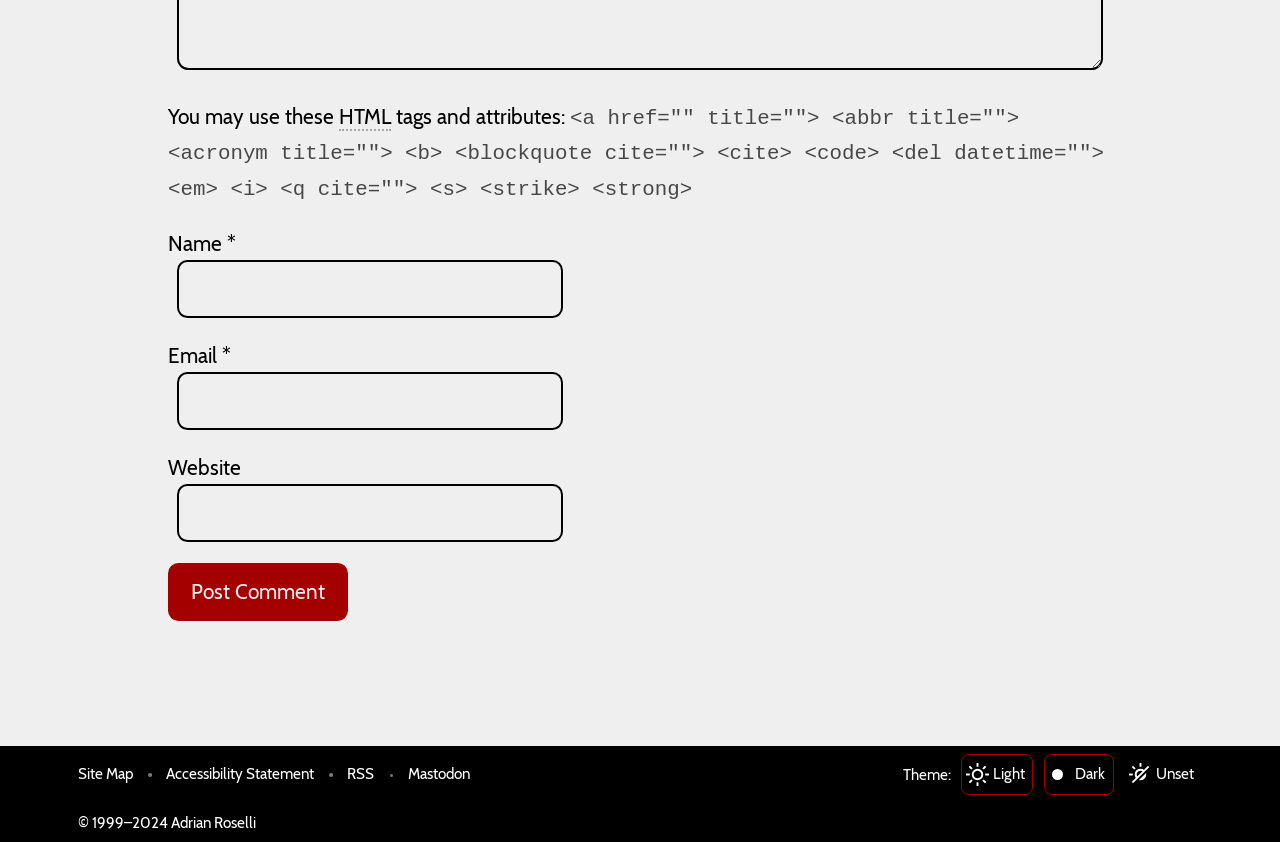Identify the bounding box of the HTML element described as: "parent_node: Website name="url"".

[0.139, 0.575, 0.44, 0.644]